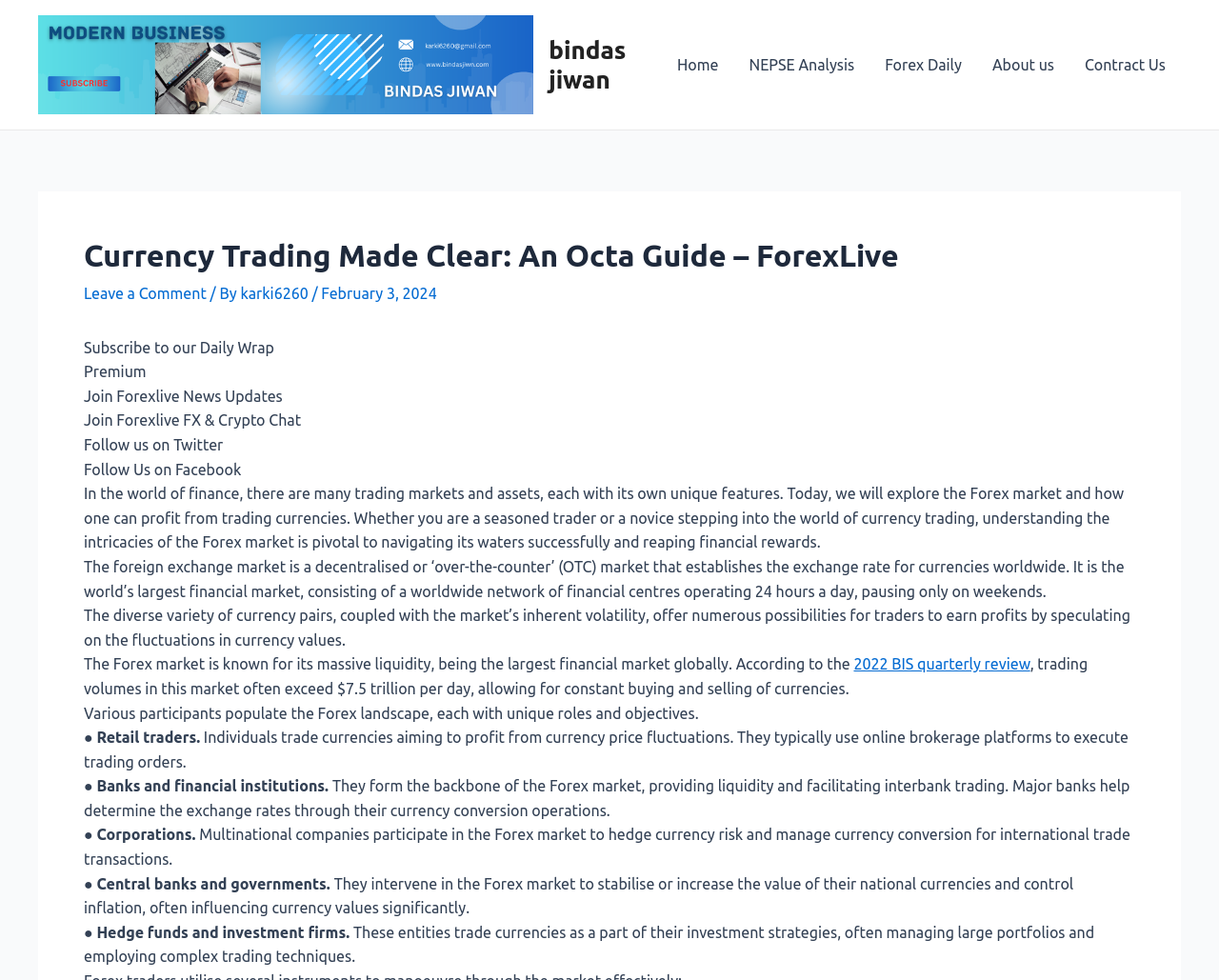Highlight the bounding box coordinates of the element that should be clicked to carry out the following instruction: "Read the 2022 BIS quarterly review". The coordinates must be given as four float numbers ranging from 0 to 1, i.e., [left, top, right, bottom].

[0.7, 0.669, 0.845, 0.686]